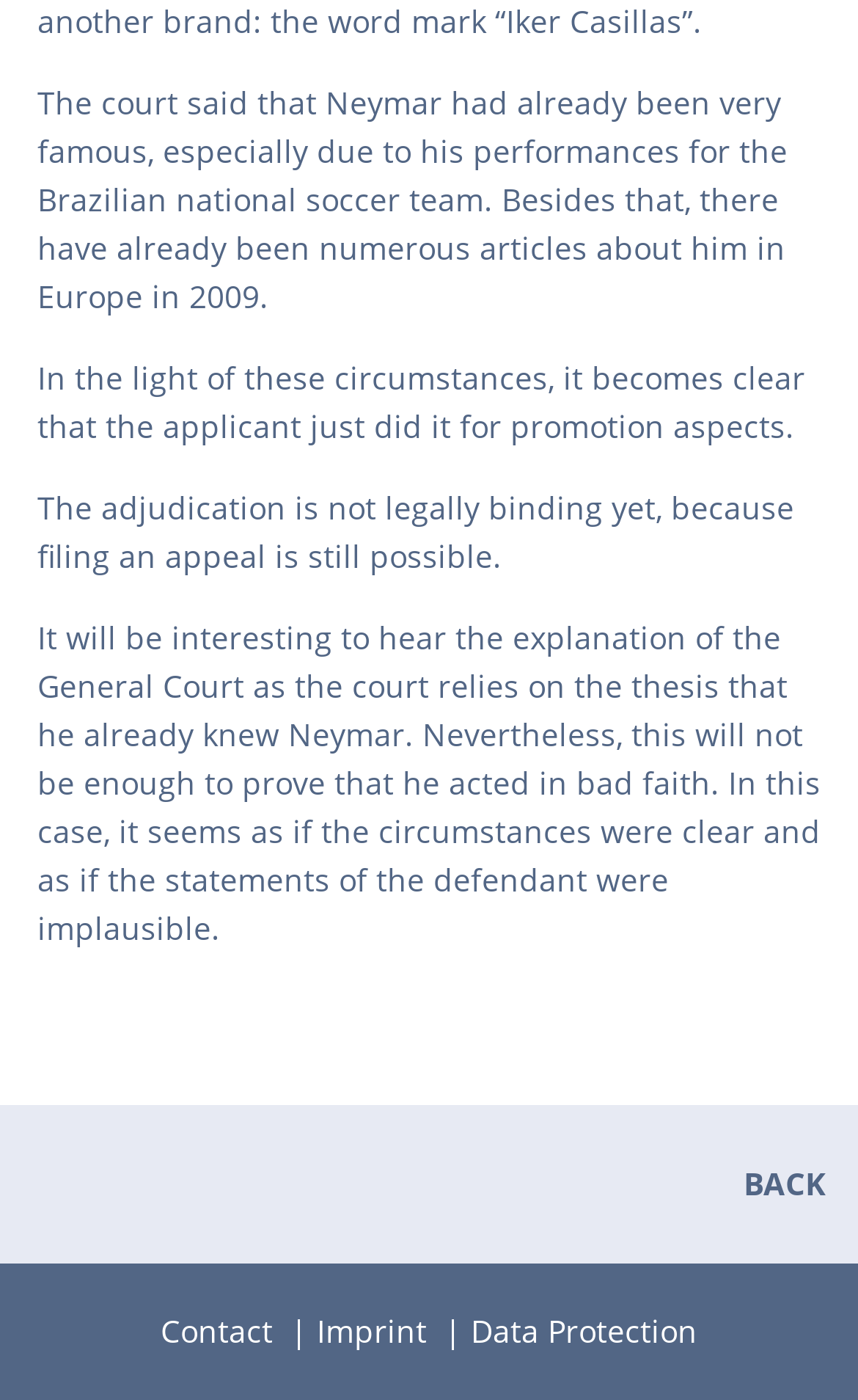Use the information in the screenshot to answer the question comprehensively: What is the direction of the link at the top of the page?

The link at the top of the page has the text 'BACK', indicating that it directs the user to a previous page or section.